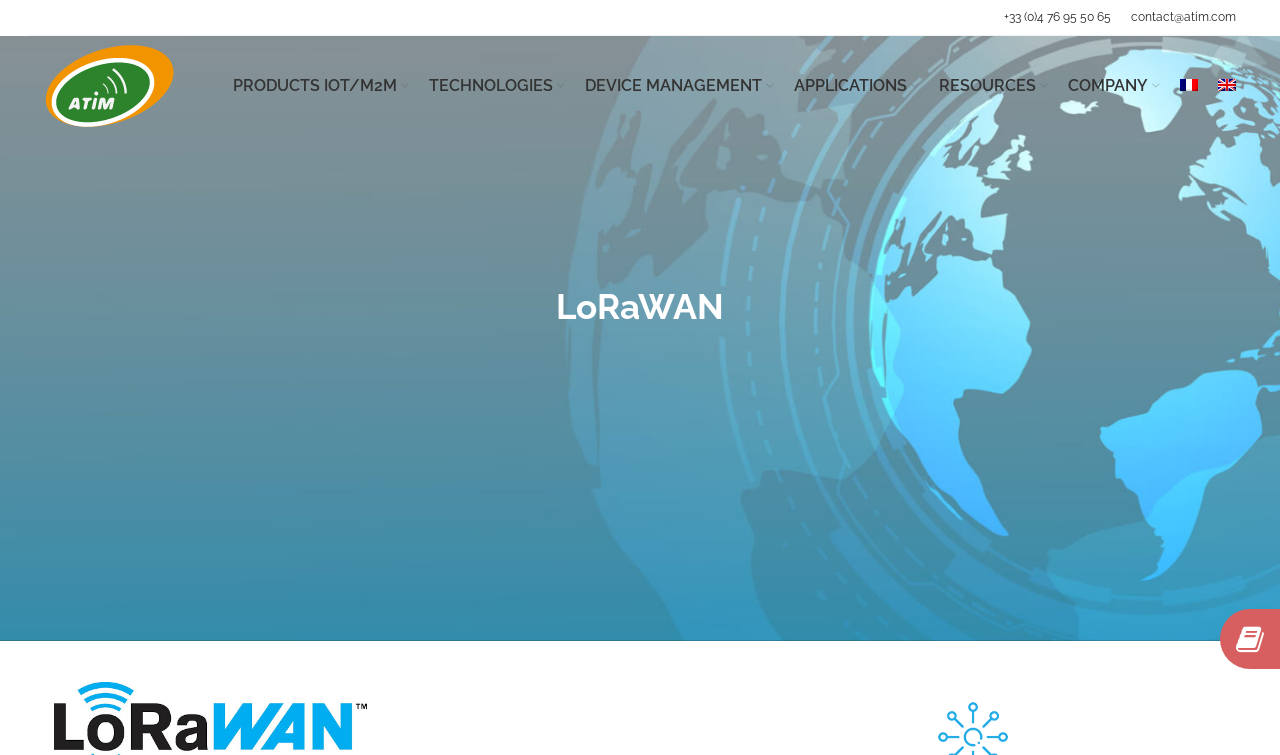Determine the bounding box of the UI element mentioned here: "COMPANY". The coordinates must be in the format [left, top, right, bottom] with values ranging from 0 to 1.

[0.834, 0.087, 0.906, 0.14]